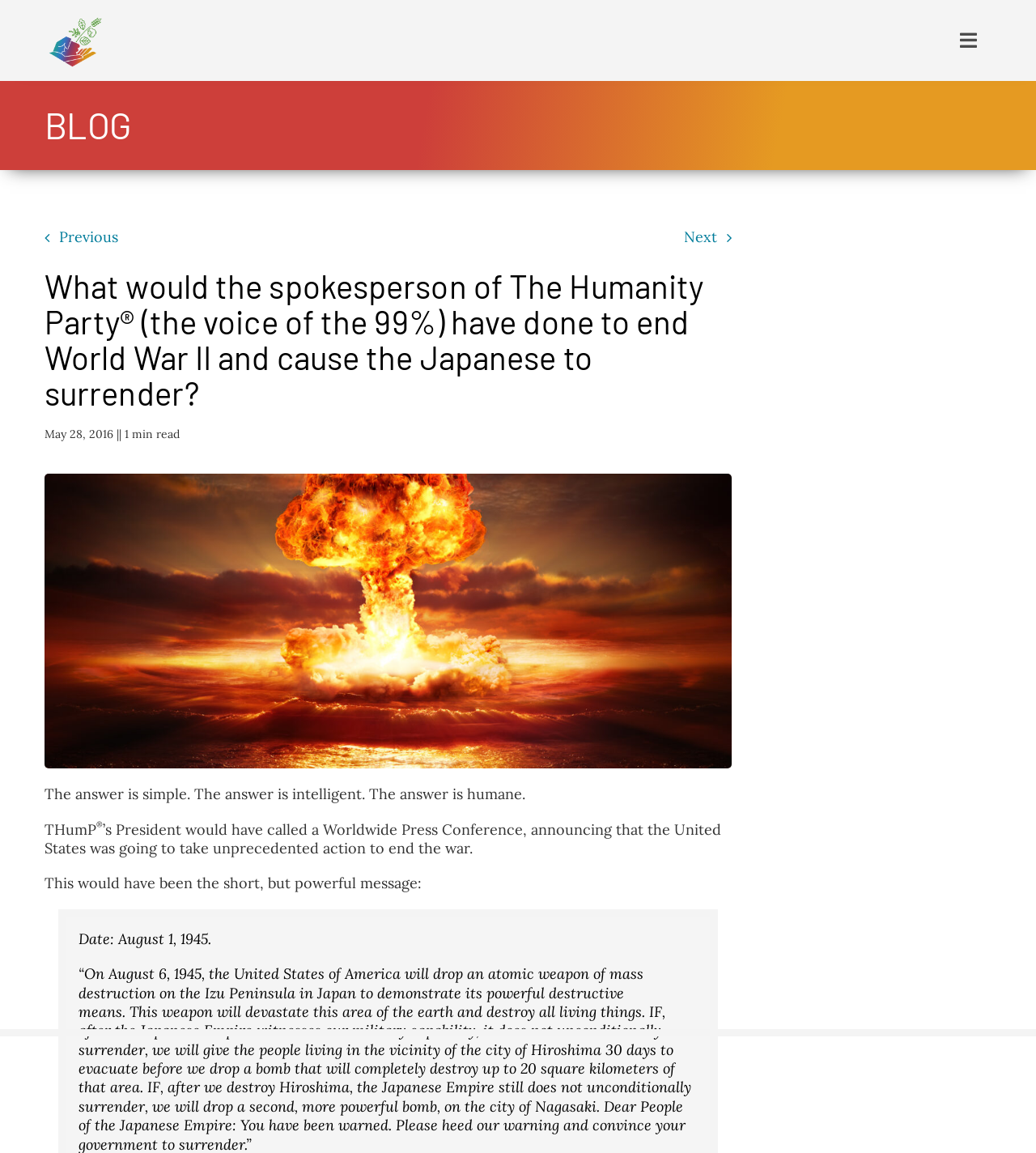What is the symbol next to 'THumP' in the blog post?
Please analyze the image and answer the question with as much detail as possible.

I found the symbol by looking at the superscript element next to 'THumP' which contains the registered trademark symbol ®.